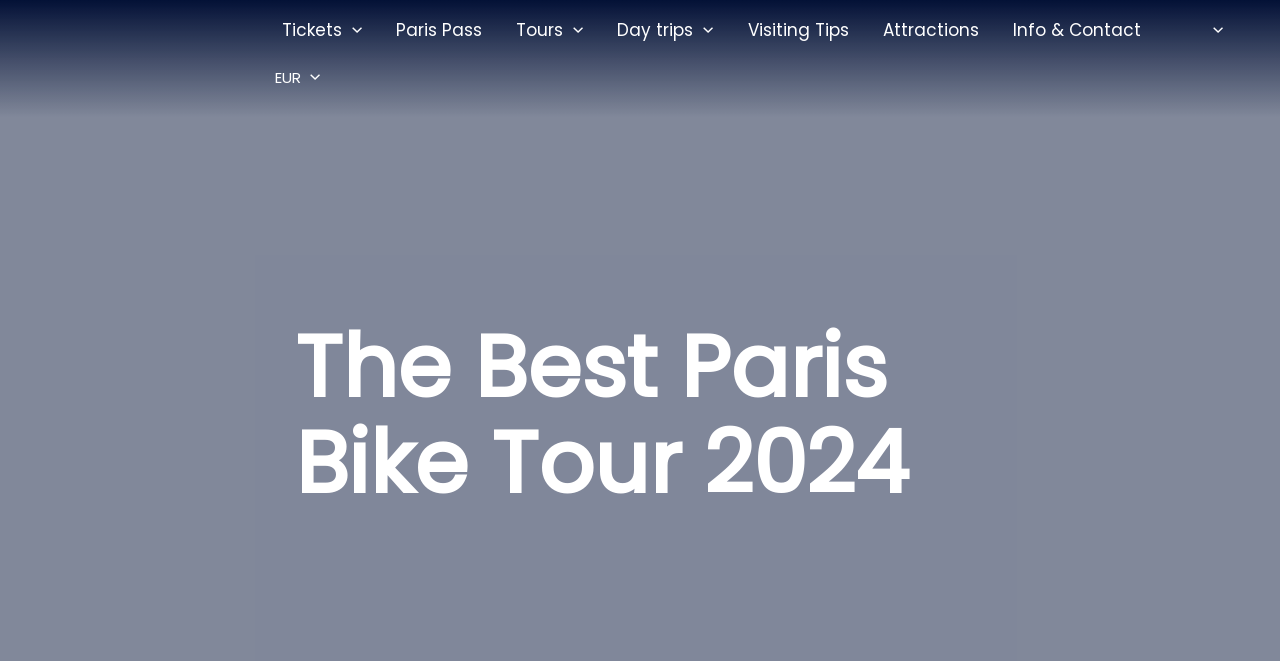Write an elaborate caption that captures the essence of the webpage.

The webpage appears to be a travel website focused on Paris bike tours. At the top left corner, there is a Paris logo, which is an image. Next to the logo, there is a site navigation menu that spans almost the entire width of the page. The menu contains several links, including "Tickets", "Paris Pass", "Tours", "Day trips", "Visiting Tips", "Attractions", "Info & Contact", and a language selection option "en_GB". Each of these links has a corresponding menu toggle icon, which is a small image.

Below the navigation menu, there is a static text "EUR" located near the top left corner. Next to it, there is a button with a menu toggle icon. The main heading of the page, "The Best Paris Bike Tour 2024", is centered and takes up a significant portion of the page.